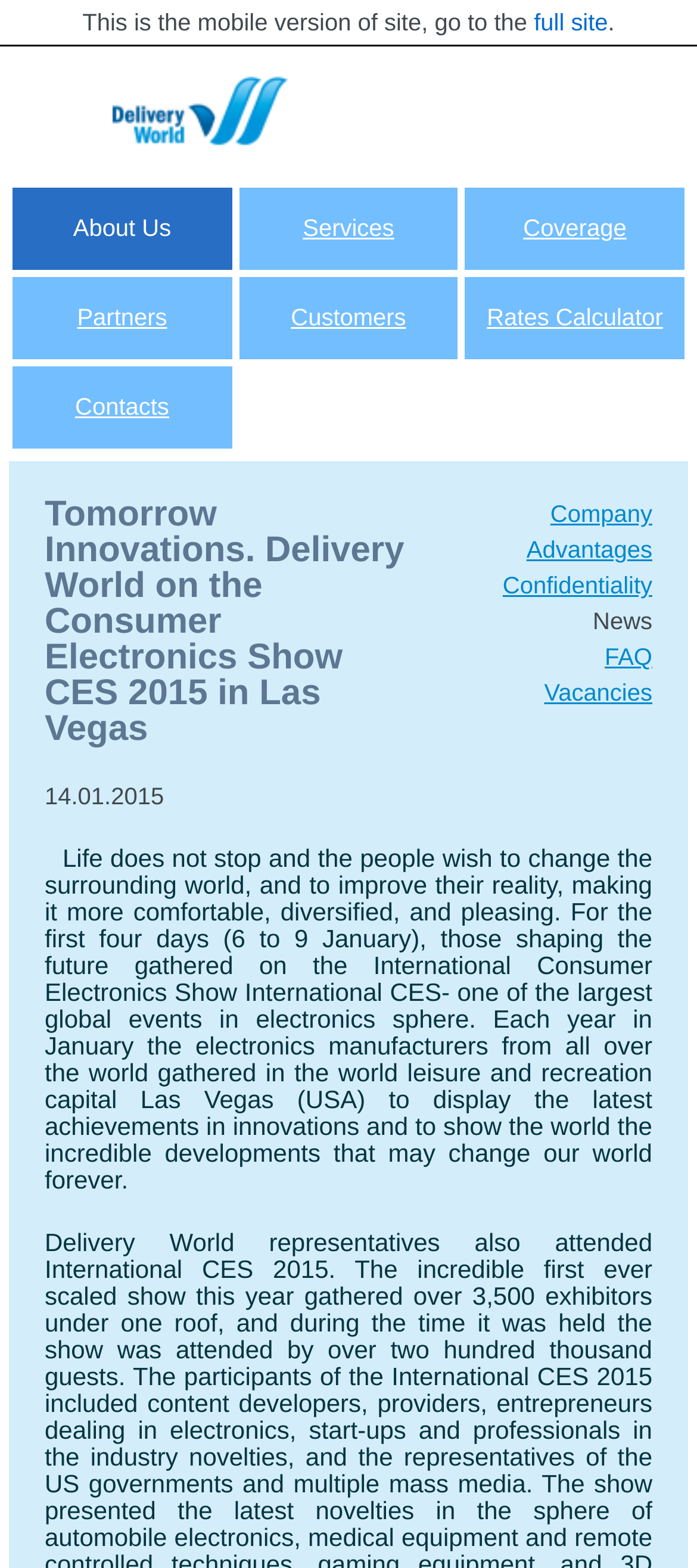Please determine the bounding box coordinates of the element's region to click for the following instruction: "read about company".

[0.79, 0.319, 0.936, 0.336]